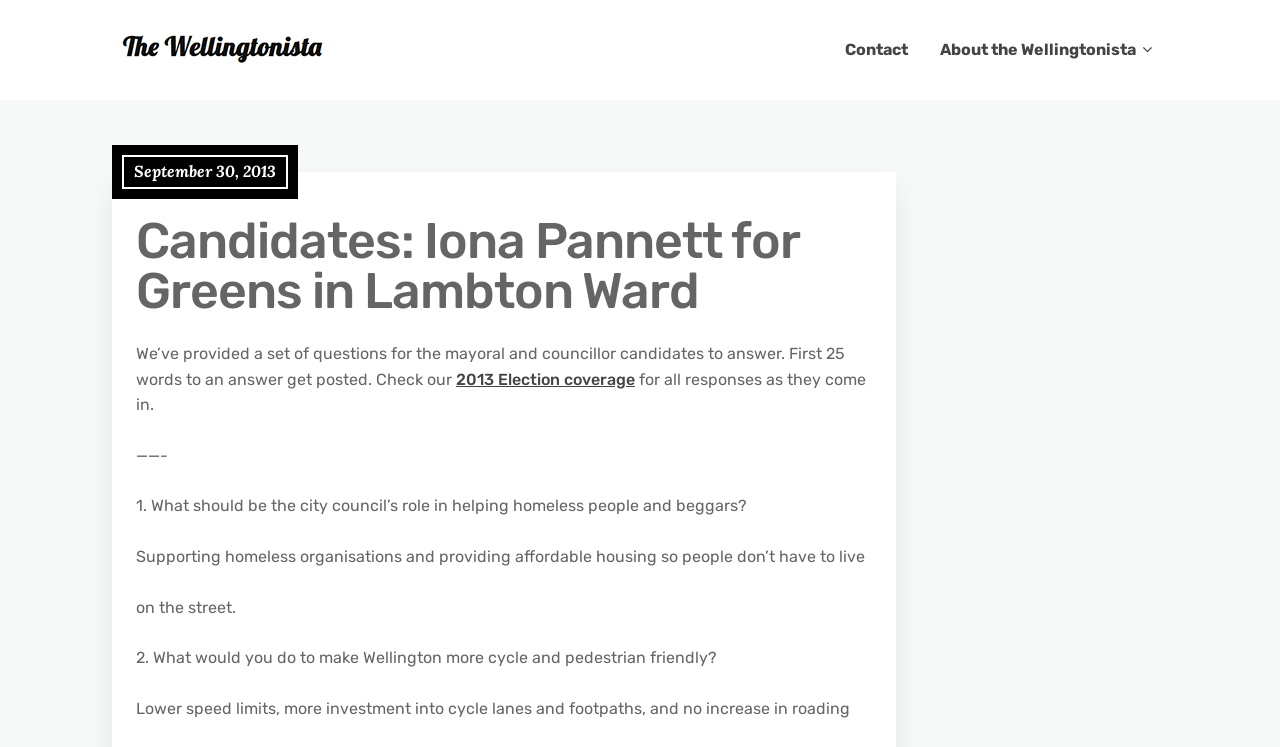Detail the various sections and features present on the webpage.

The webpage is about Iona Pannett, a candidate for the Greens in Lambton Ward, as indicated by the title "Candidates: Iona Pannett for Greens in Lambton Ward – The Wellingtonista". 

At the top left of the page, there is a link to "The Wellingtonista" accompanied by an image with the same name. To the right of this, there are two more links, "Contact" and "About the Wellingtonista". 

Below these links, there is a date "September 30, 2013" displayed. The main heading "Candidates: Iona Pannett for Greens in Lambton Ward" is located below the date. 

Under the heading, there is a brief introduction explaining that the webpage will feature answers from mayoral and councillor candidates to a set of questions. A link to "2013 Election coverage" is provided in the middle of this introduction. 

The webpage then presents Iona Pannett's answers to two questions. The first question is "What should be the city council’s role in helping homeless people and beggars?" and Iona Pannett's response is to support homeless organisations and provide affordable housing. 

The second question is "What would you do to make Wellington more cycle and pedestrian friendly?" and Iona Pannett's response is to lower speed limits, invest in cycle lanes and footpaths, and not increase roading.